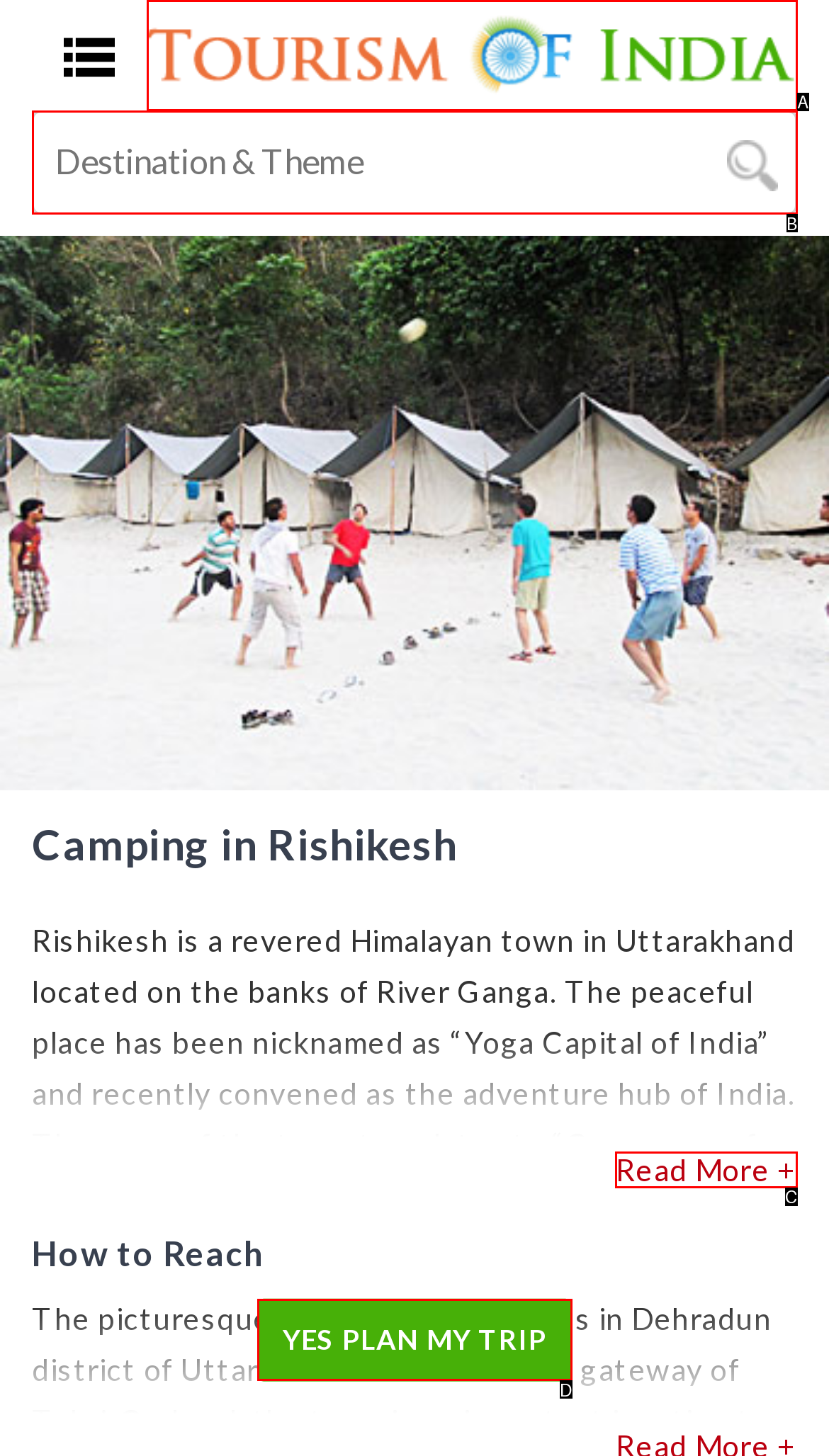Based on the description: alt="Tourism of India Logo", find the HTML element that matches it. Provide your answer as the letter of the chosen option.

A